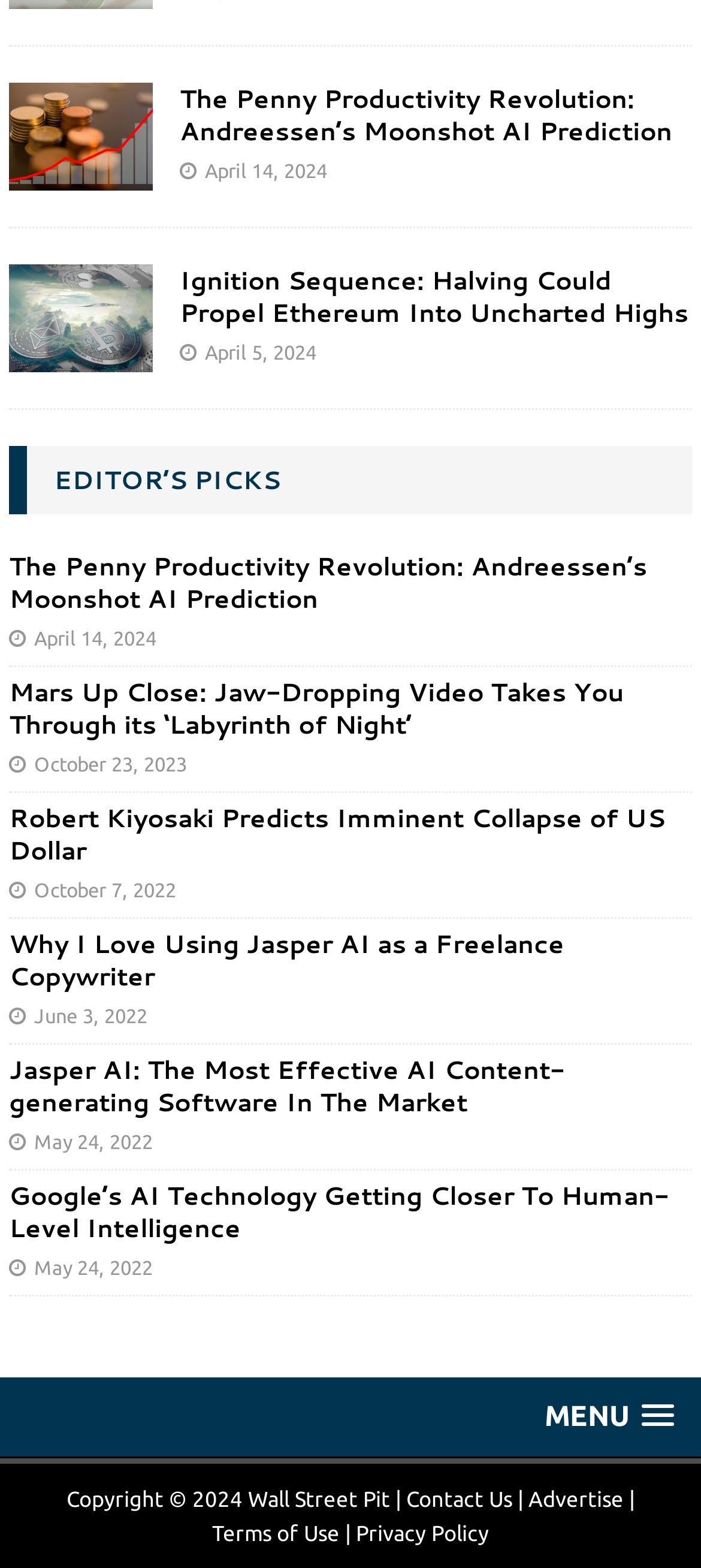Locate the bounding box coordinates for the element described below: "Batteries For Solar Panels". The coordinates must be four float values between 0 and 1, formatted as [left, top, right, bottom].

None